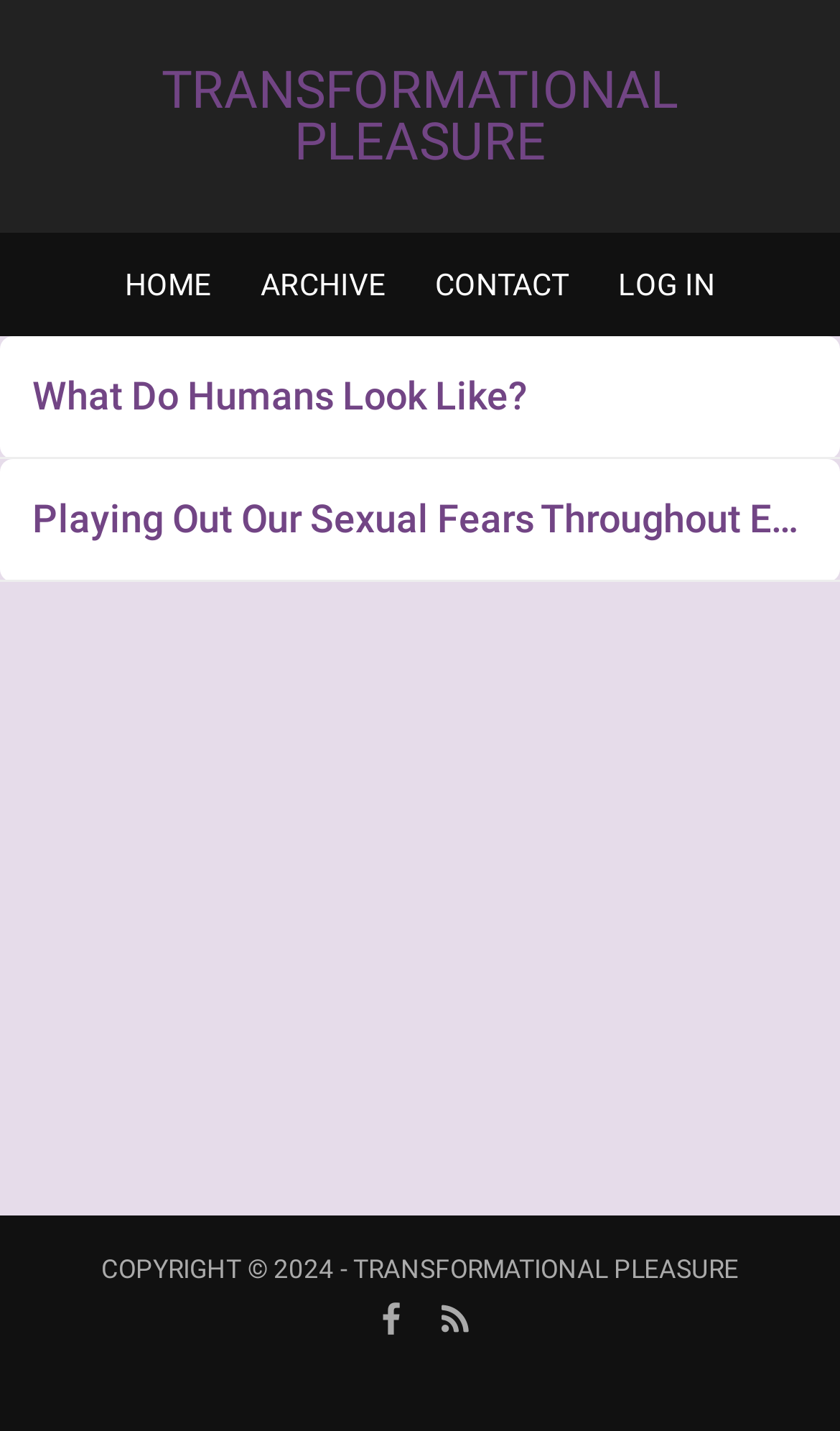Provide the bounding box coordinates for the UI element that is described as: "Nathalie Vanhoudt".

None